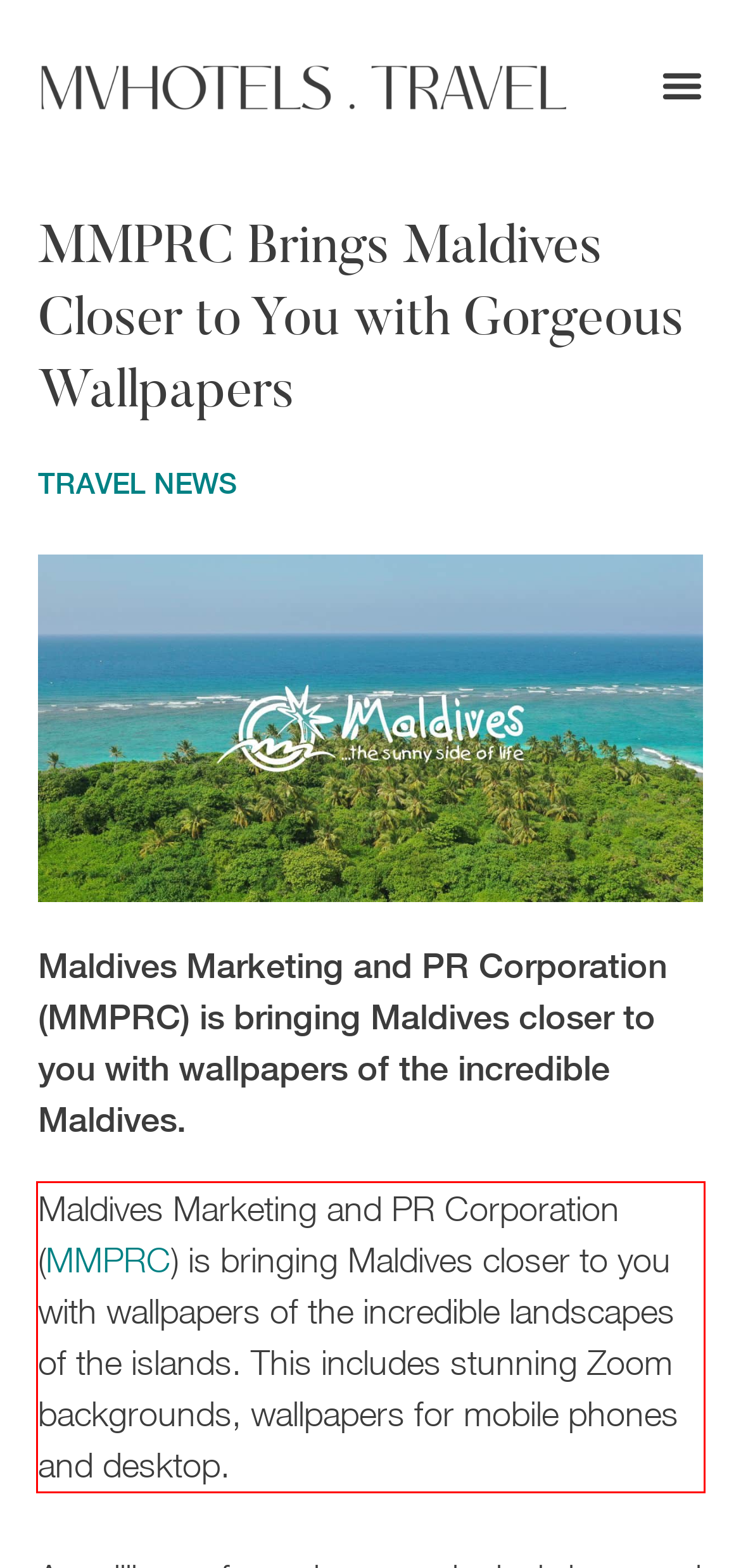Extract and provide the text found inside the red rectangle in the screenshot of the webpage.

Maldives Marketing and PR Corporation (MMPRC) is bringing Maldives closer to you with wallpapers of the incredible landscapes of the islands. This includes stunning Zoom backgrounds, wallpapers for mobile phones and desktop.